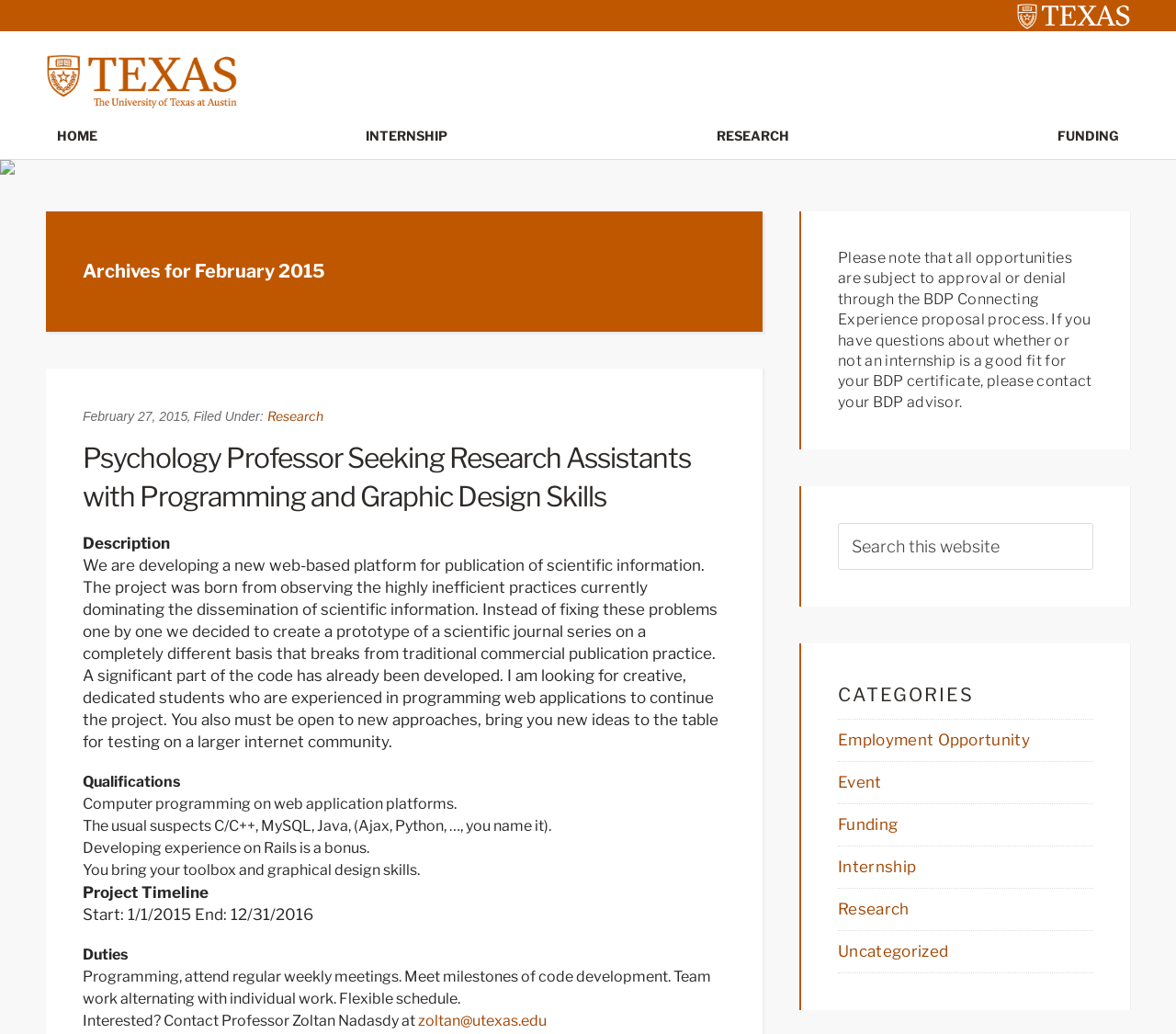Identify the bounding box coordinates of the clickable region required to complete the instruction: "Search for something". The coordinates should be given as four float numbers within the range of 0 and 1, i.e., [left, top, right, bottom].

[0.712, 0.506, 0.93, 0.551]